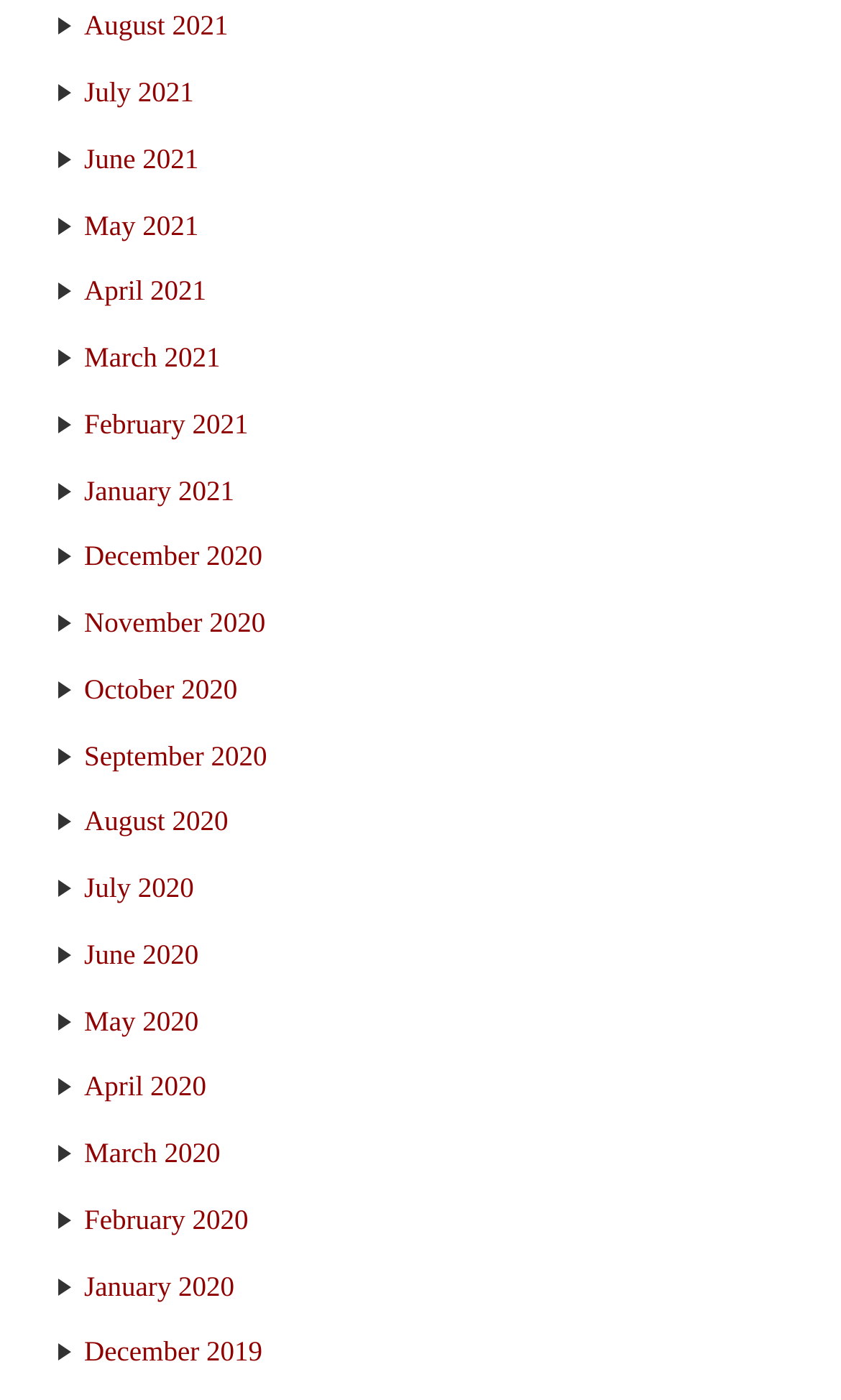Please identify the bounding box coordinates of the element's region that I should click in order to complete the following instruction: "Go to the 'Security' category". The bounding box coordinates consist of four float numbers between 0 and 1, i.e., [left, top, right, bottom].

None